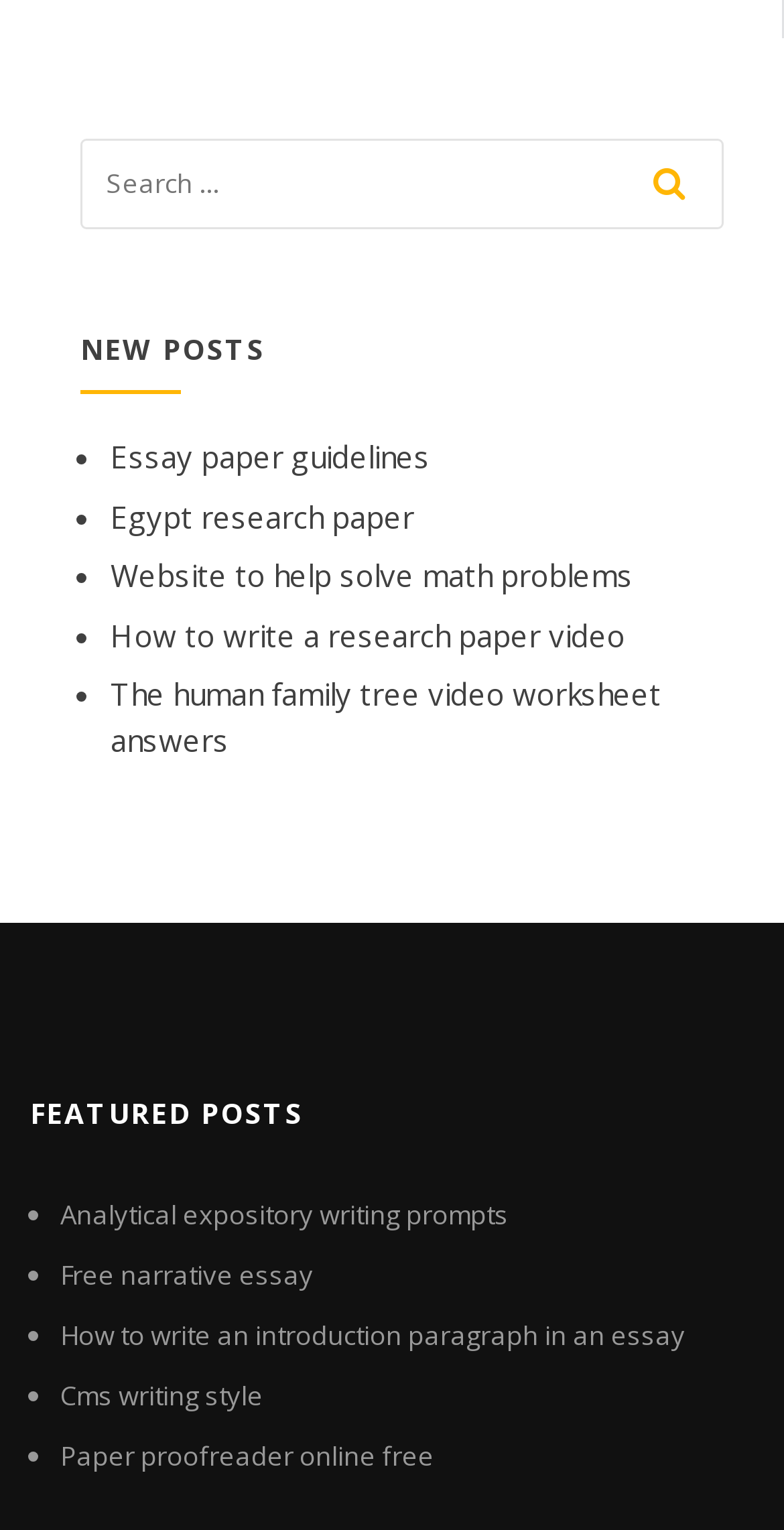Determine the bounding box coordinates for the region that must be clicked to execute the following instruction: "search for something".

[0.103, 0.09, 0.923, 0.163]